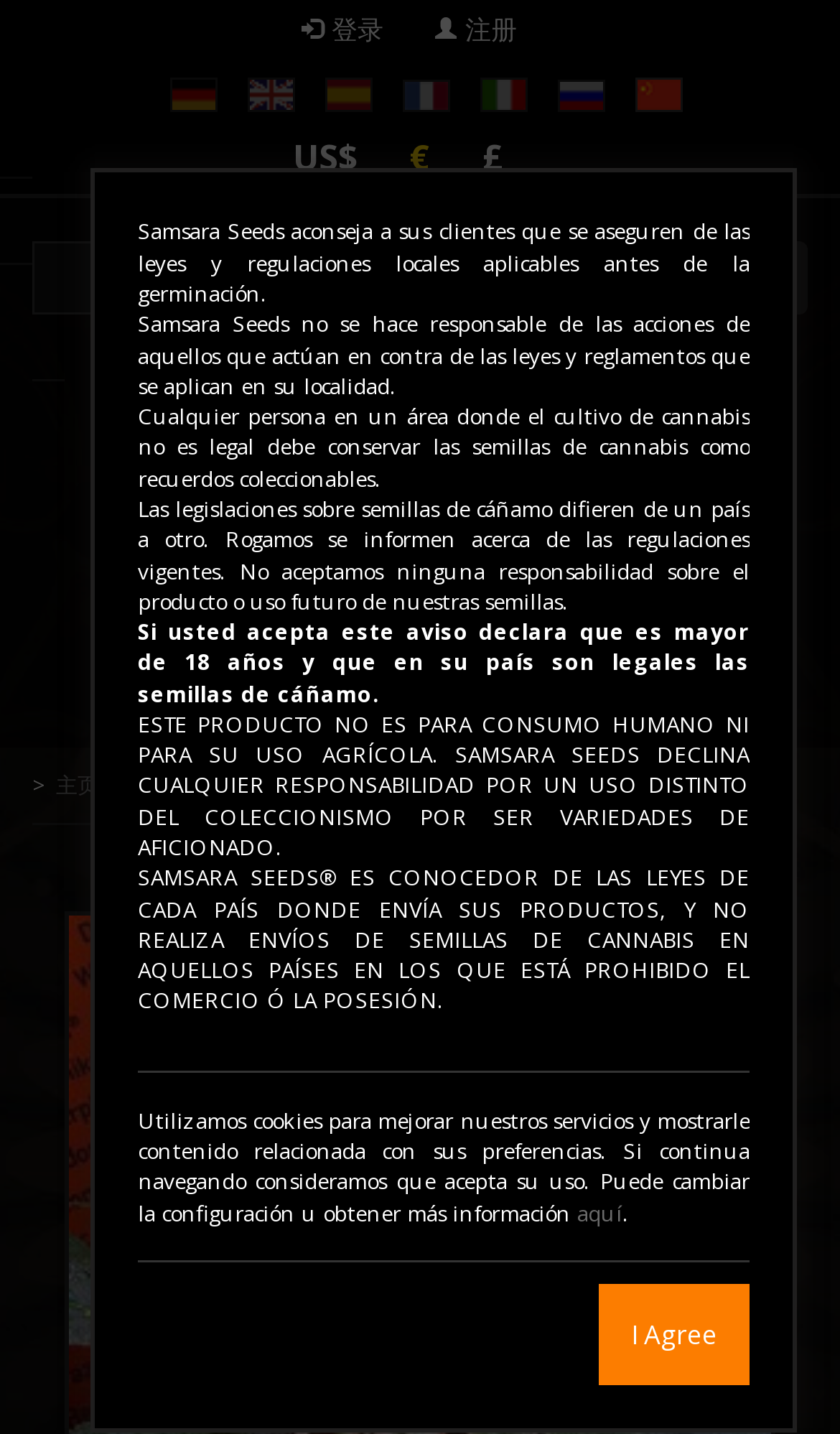What is the purpose of the search box?
Refer to the image and respond with a one-word or short-phrase answer.

Search products